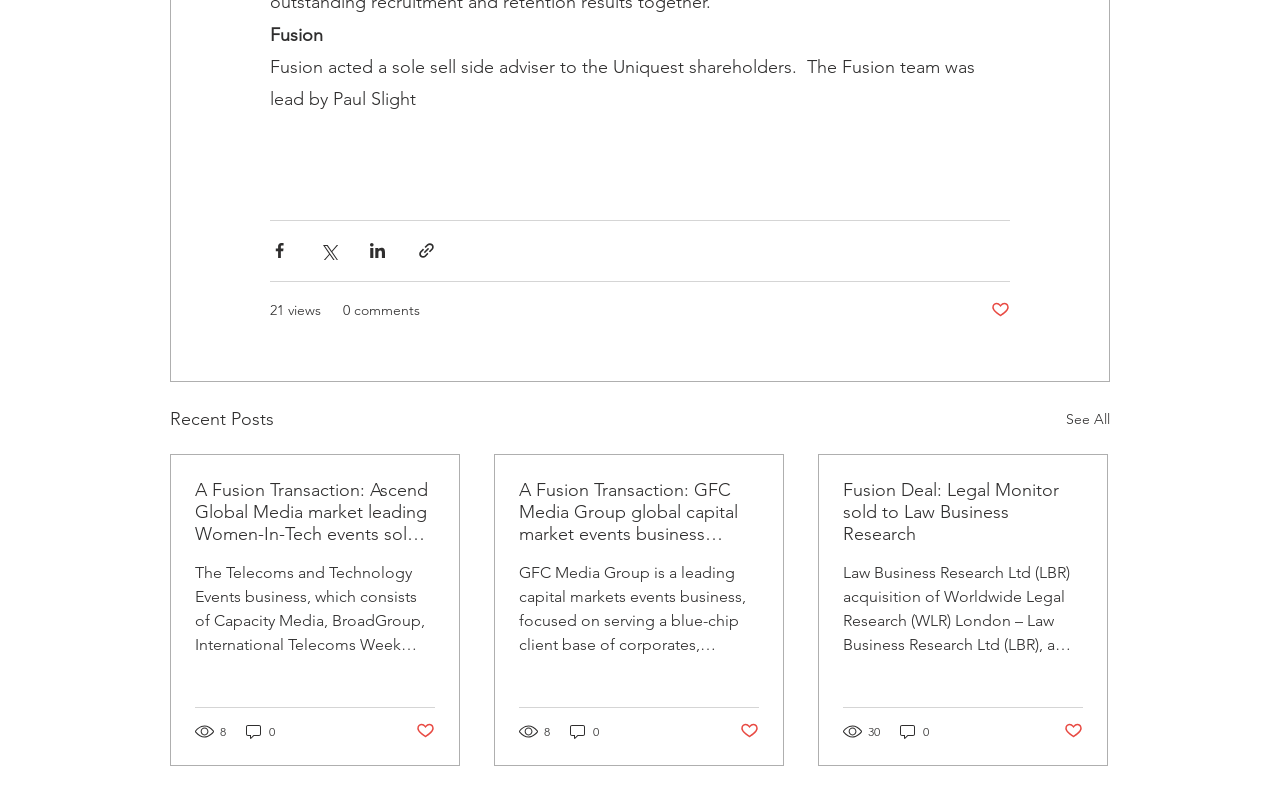How many comments does the second article have?
Using the visual information from the image, give a one-word or short-phrase answer.

0 comments